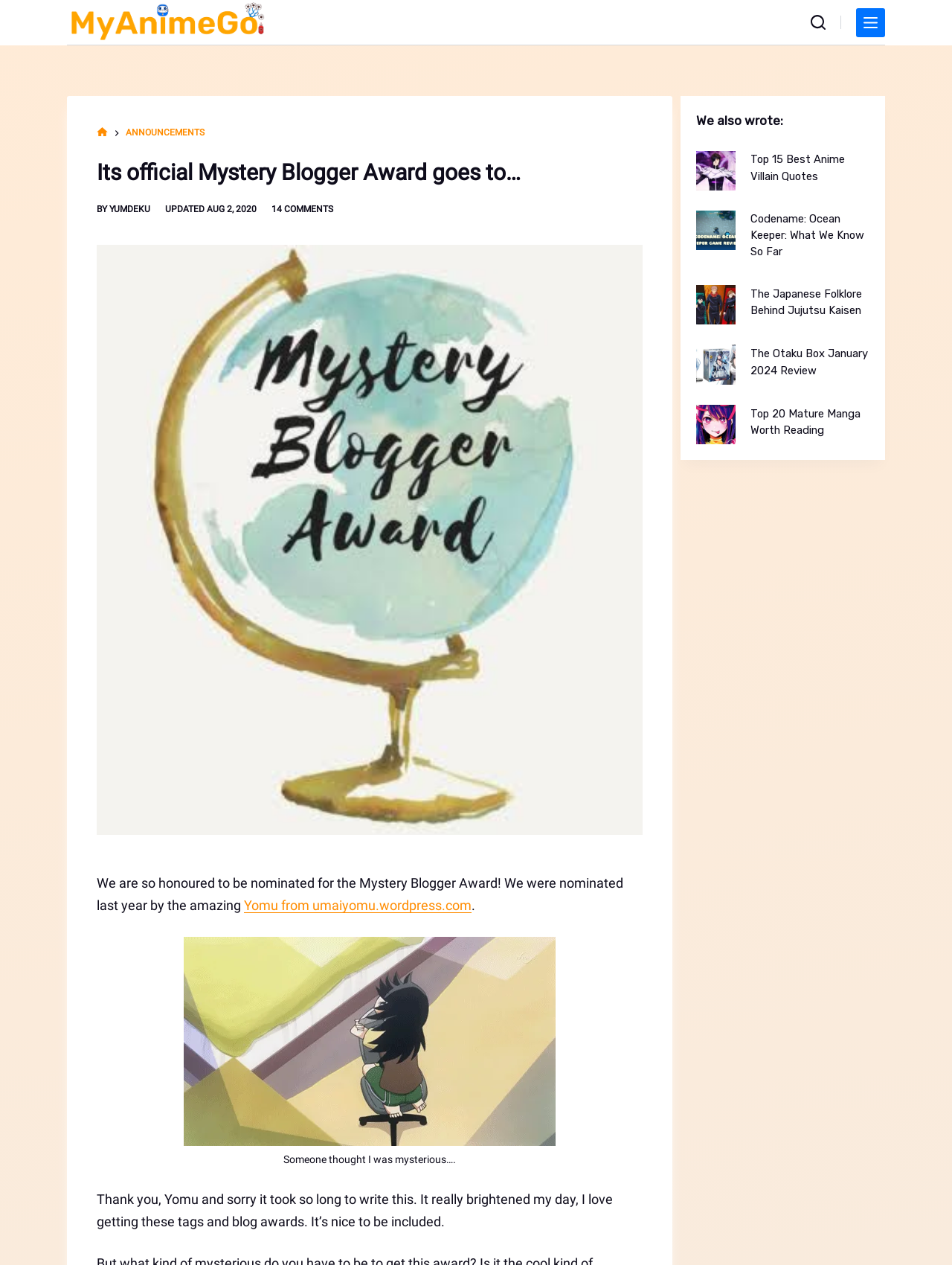Determine the bounding box coordinates of the element's region needed to click to follow the instruction: "View the 'ANNOUNCEMENTS' page". Provide these coordinates as four float numbers between 0 and 1, formatted as [left, top, right, bottom].

[0.132, 0.099, 0.215, 0.111]